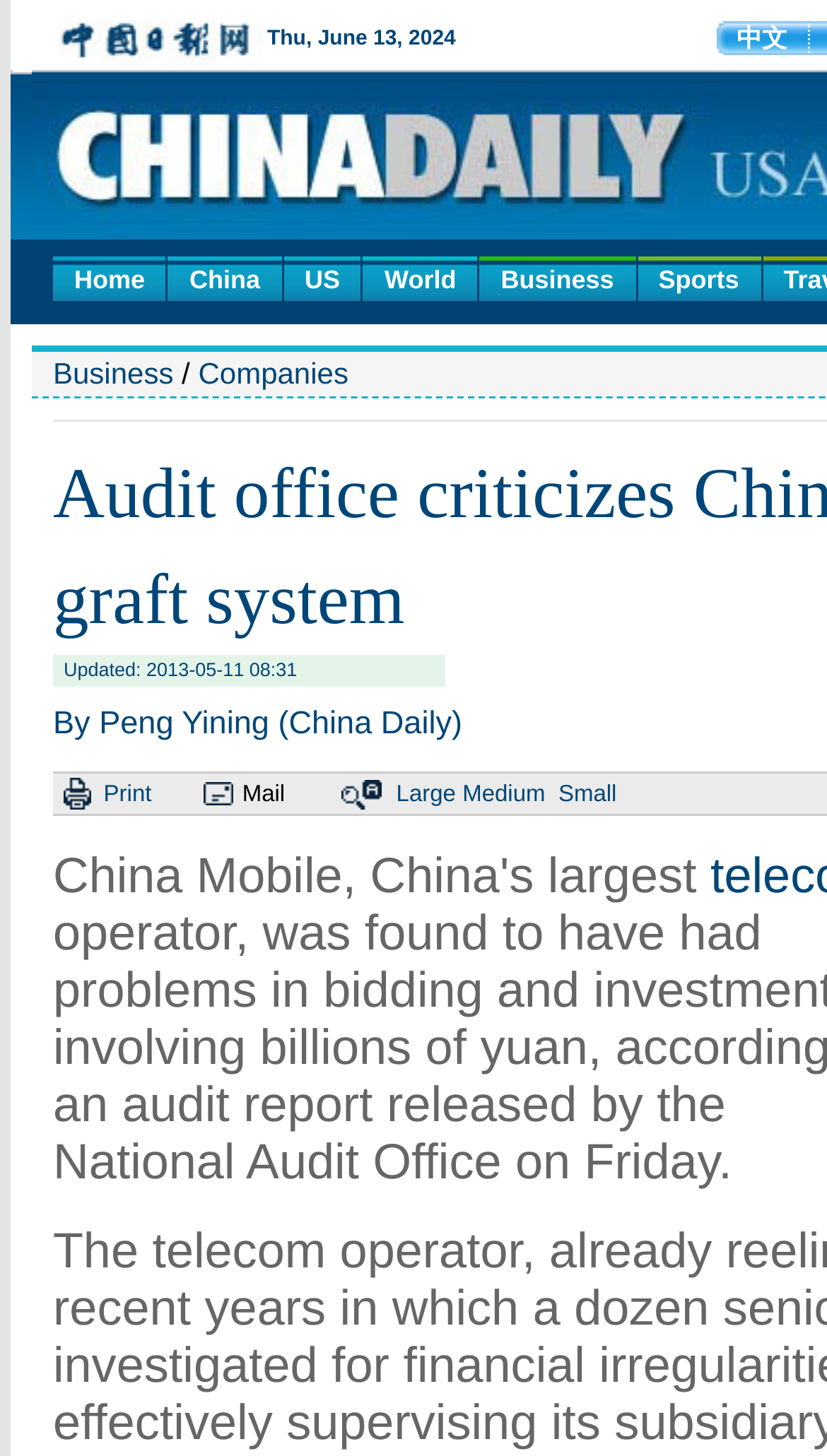Highlight the bounding box coordinates of the element you need to click to perform the following instruction: "send the article by mail."

[0.293, 0.536, 0.345, 0.554]